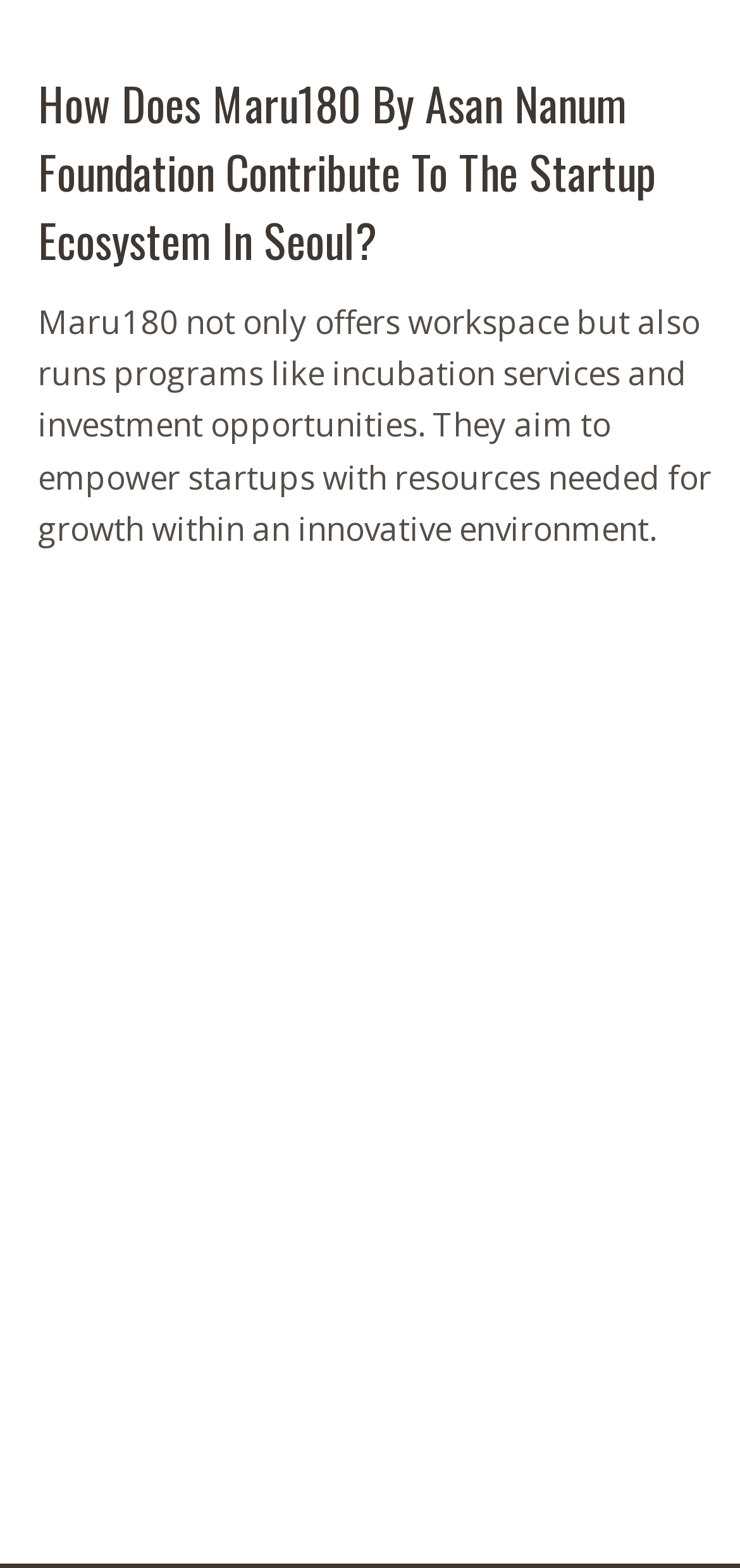When were the related articles posted?
Please describe in detail the information shown in the image to answer the question.

The related articles were posted on February 27, 2024, as indicated by the 'Posted on' text and the subsequent date 'February 27, 2024' in each article.